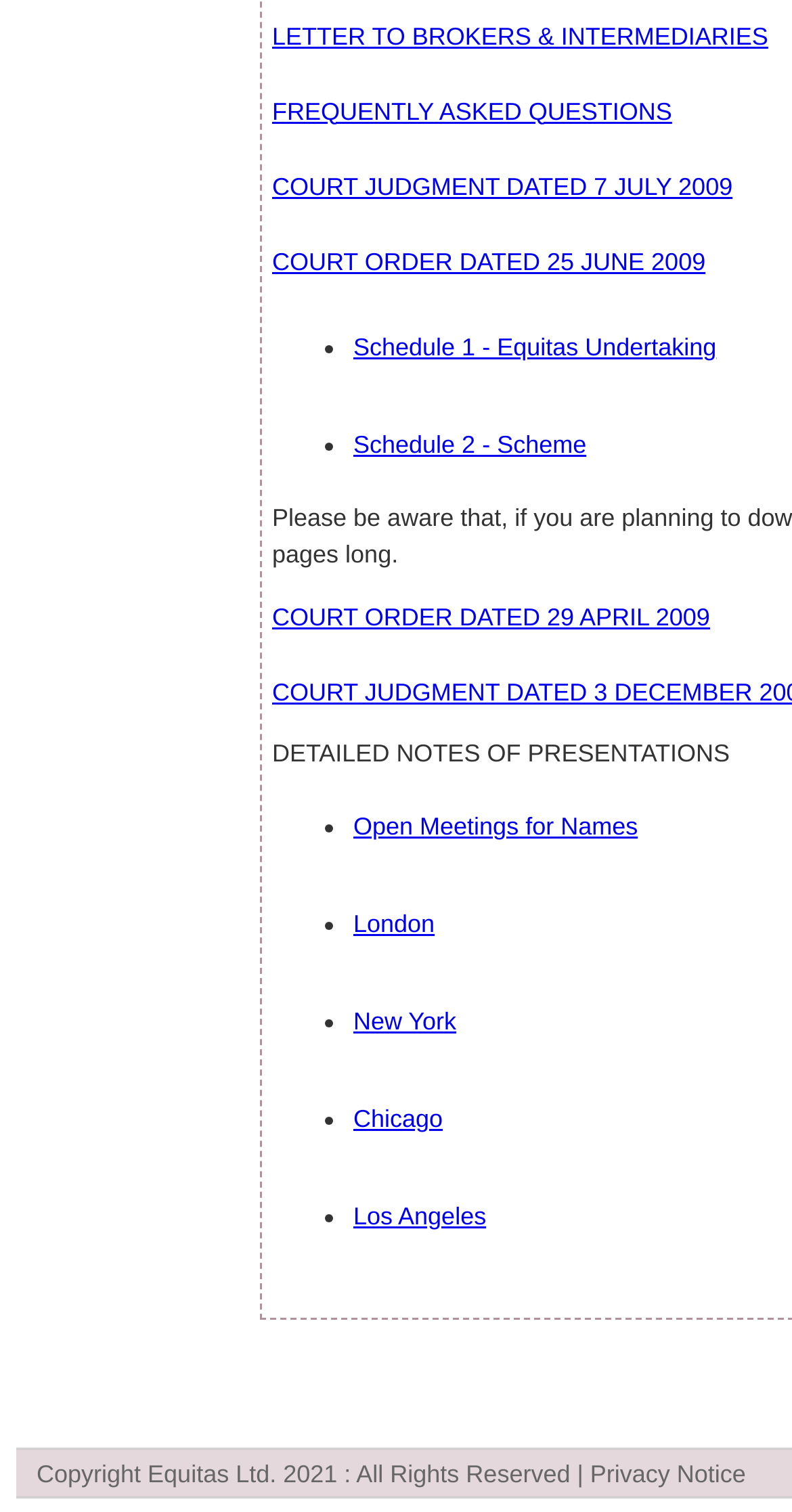Bounding box coordinates are specified in the format (top-left x, top-left y, bottom-right x, bottom-right y). All values are floating point numbers bounded between 0 and 1. Please provide the bounding box coordinate of the region this sentence describes: LETTER TO BROKERS & INTERMEDIARIES

[0.344, 0.014, 0.97, 0.033]